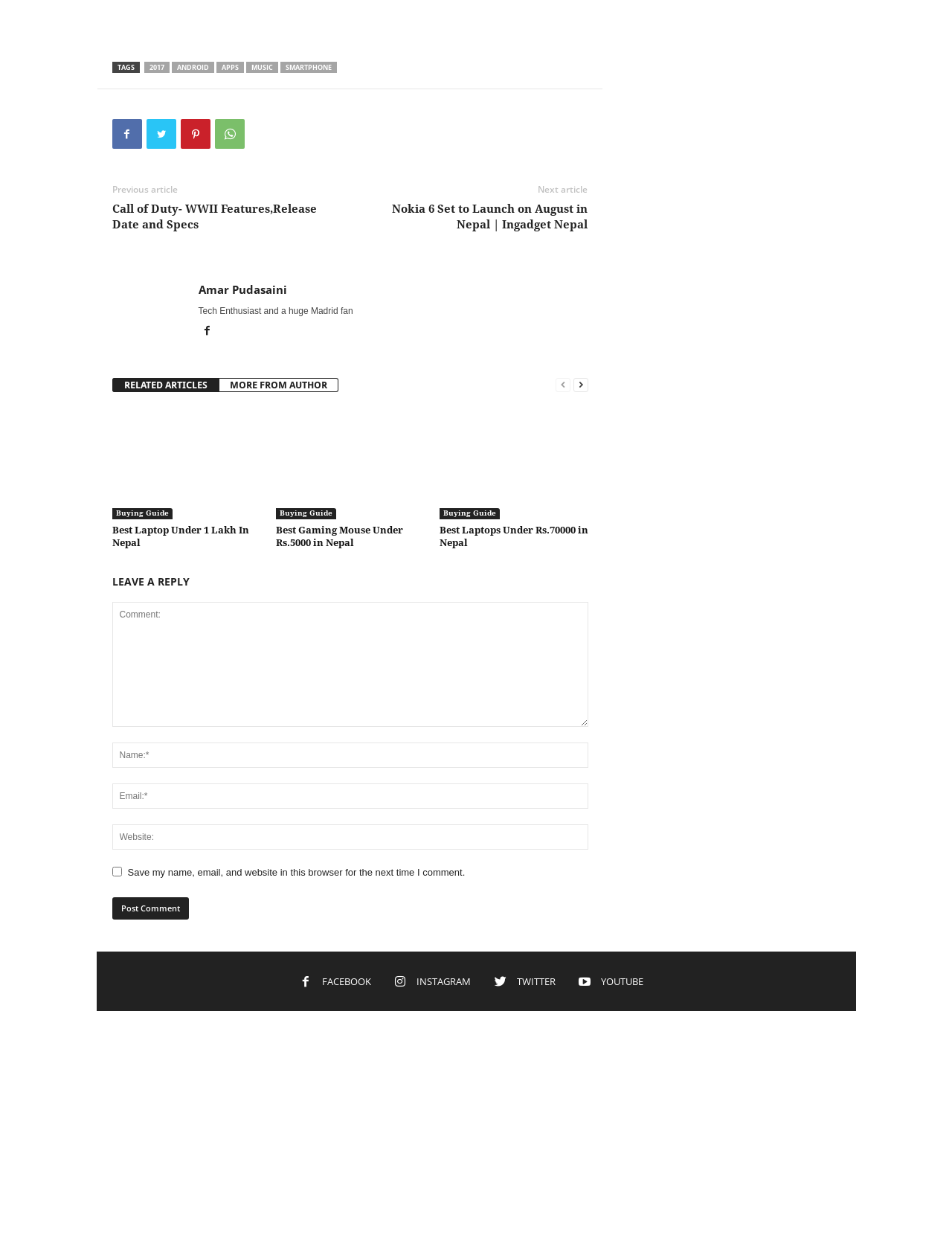What is the purpose of the textbox with the label 'Comment:'?
Look at the image and respond with a one-word or short phrase answer.

To leave a reply